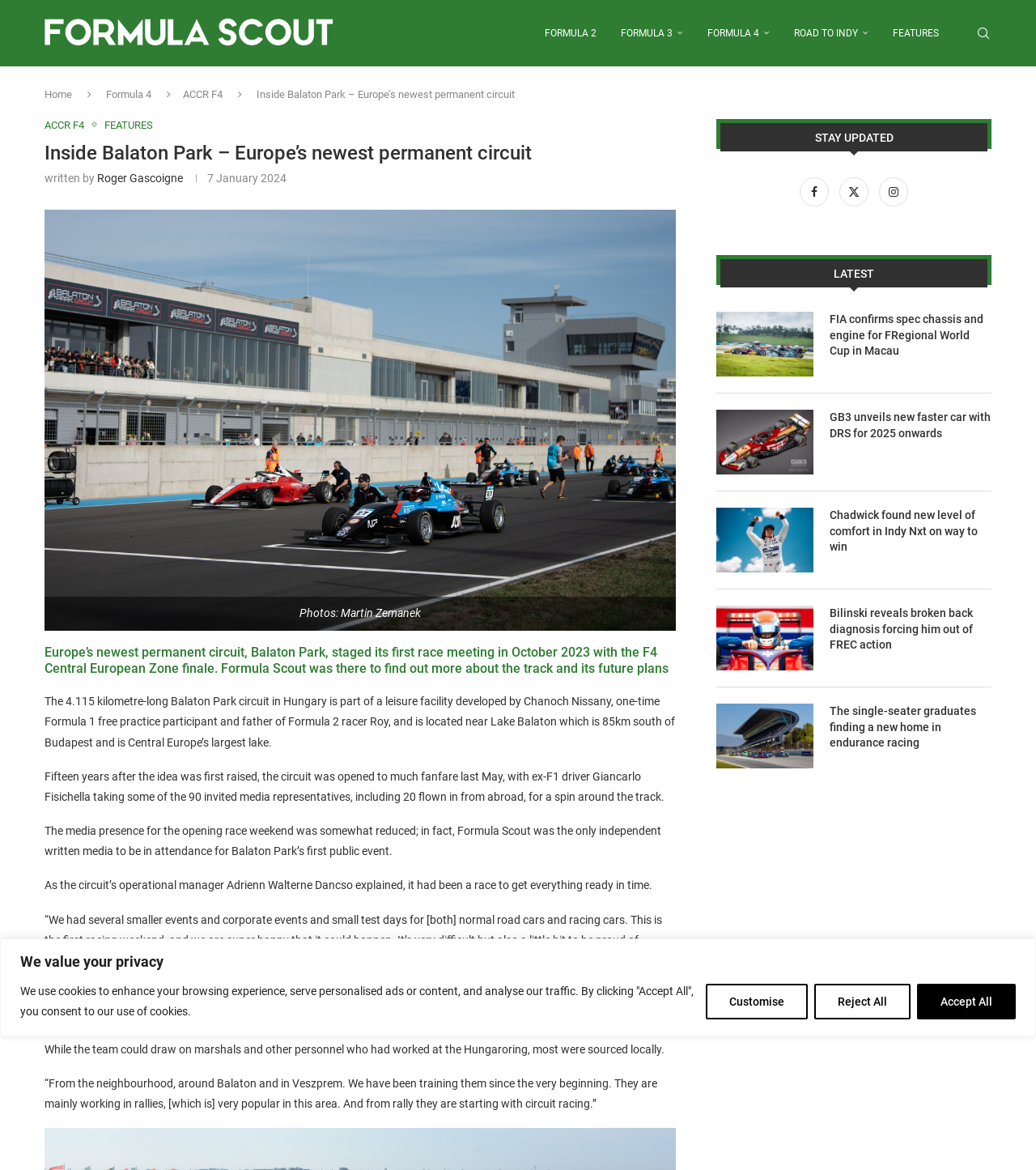Identify the bounding box coordinates for the region to click in order to carry out this instruction: "Check out the latest news". Provide the coordinates using four float numbers between 0 and 1, formatted as [left, top, right, bottom].

[0.691, 0.221, 0.957, 0.657]